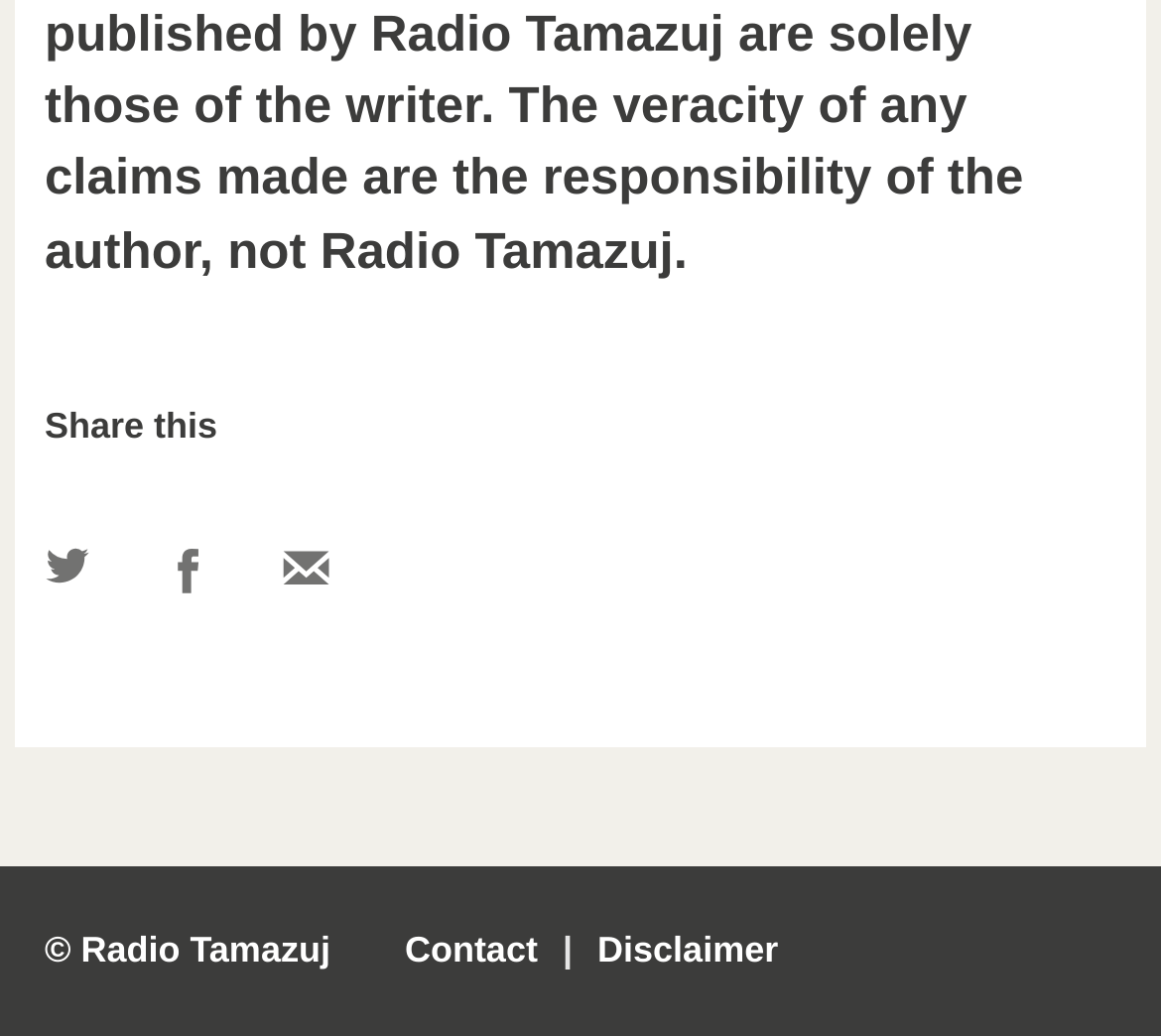Identify the bounding box coordinates for the UI element described as follows: Wix.com. Use the format (top-left x, top-left y, bottom-right x, bottom-right y) and ensure all values are floating point numbers between 0 and 1.

None